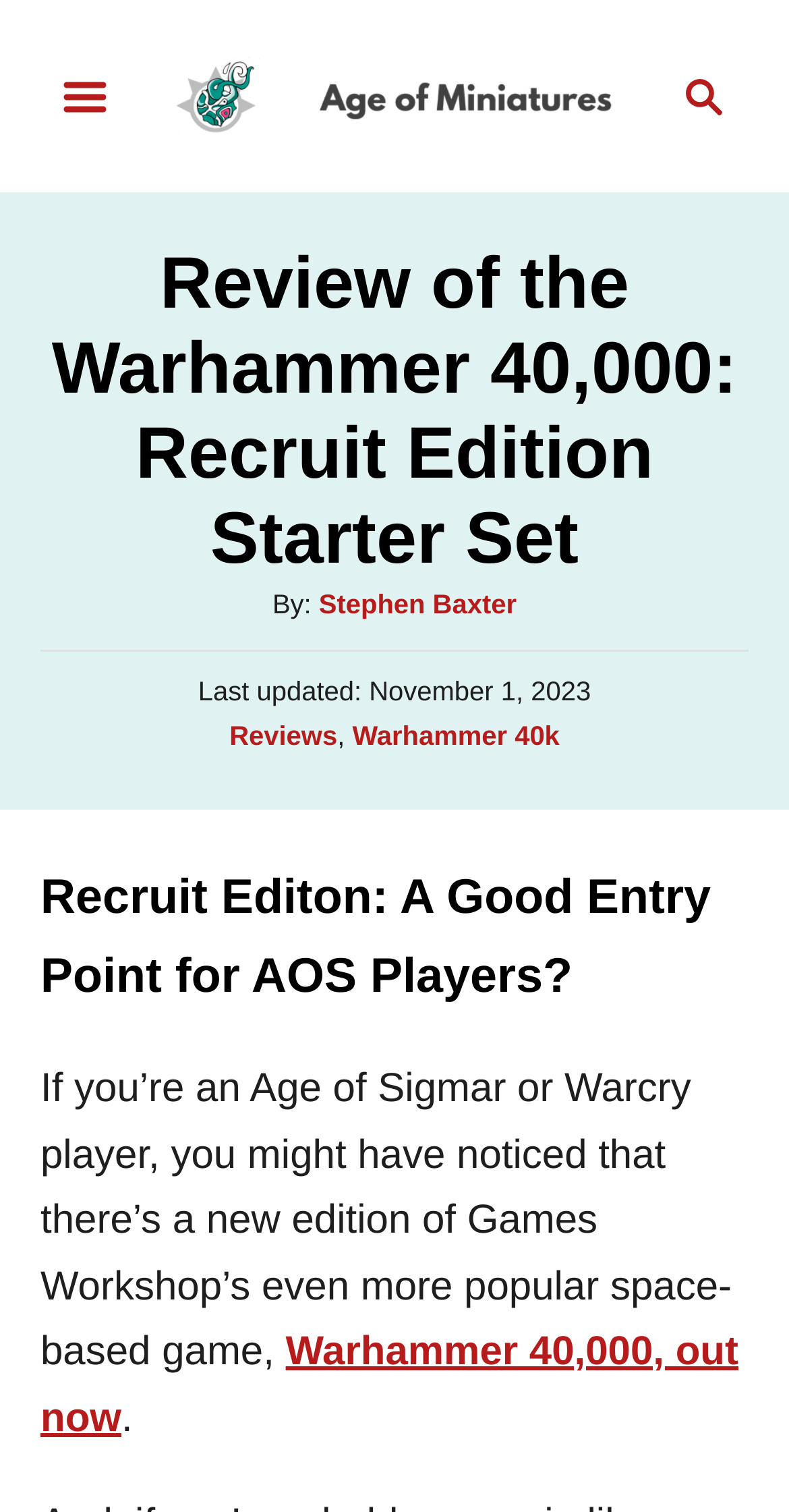What is the name of the game being reviewed?
Please provide an in-depth and detailed response to the question.

I found the name of the game by looking at the header section of the webpage, where it says 'Review of the Warhammer 40,000: Recruit Edition Starter Set'.